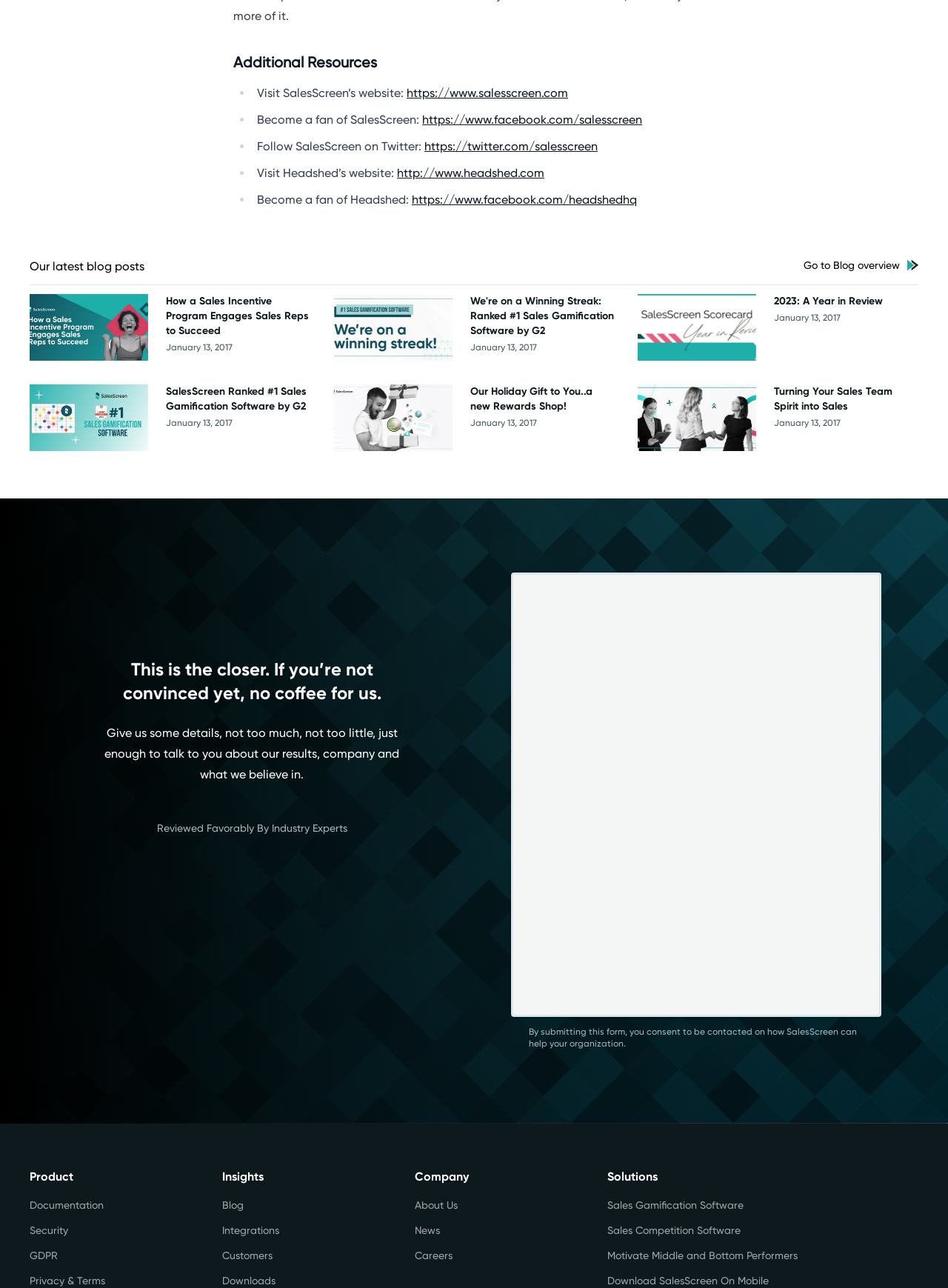Identify the bounding box coordinates of the section to be clicked to complete the task described by the following instruction: "Read the latest blog post". The coordinates should be four float numbers between 0 and 1, formatted as [left, top, right, bottom].

[0.031, 0.228, 0.327, 0.28]